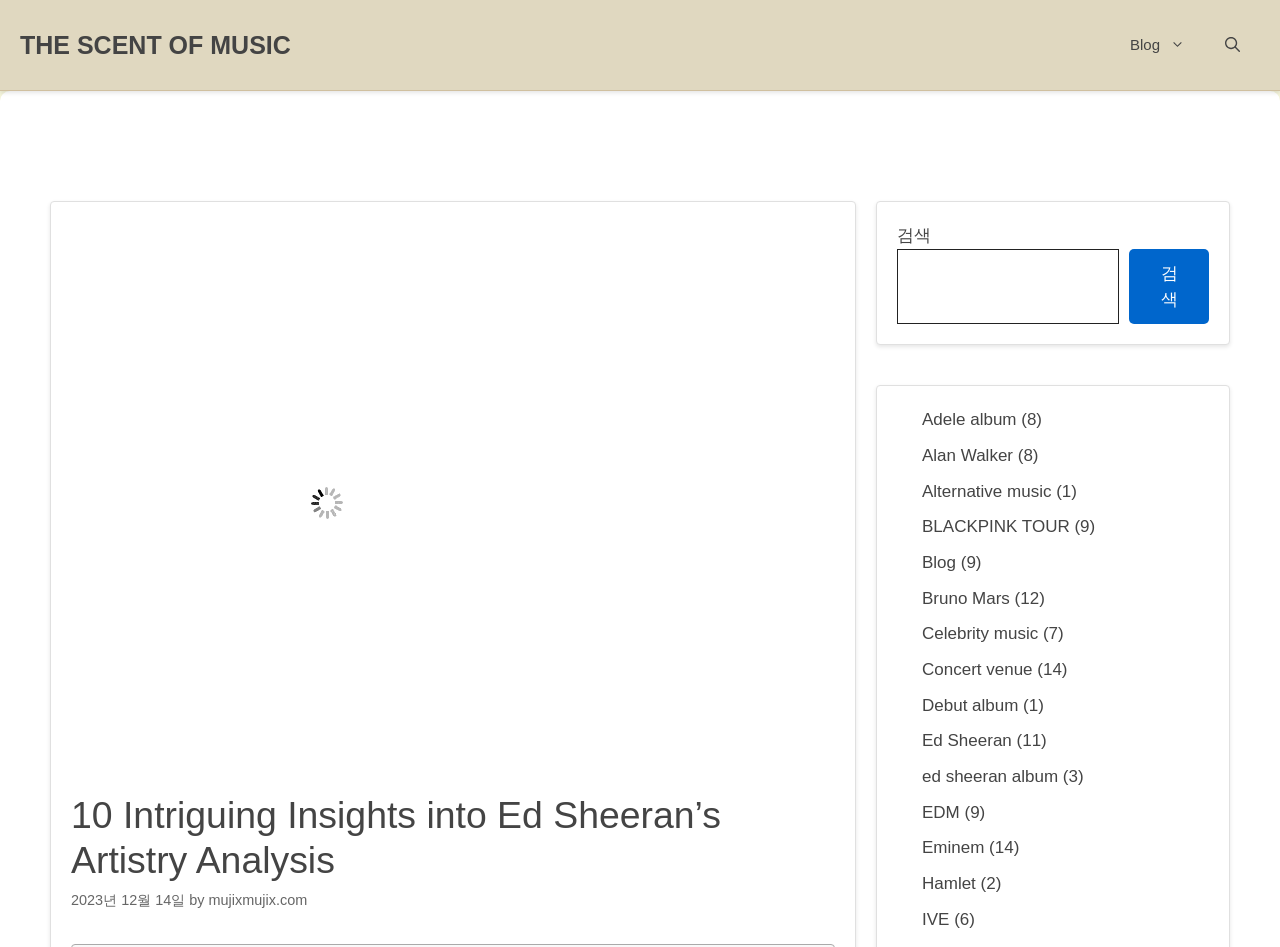Generate a comprehensive description of the webpage.

This webpage is an engaging exploration into Ed Sheeran's artistry analysis, delving into his musical evolution, songwriting genius, and global impact. At the top of the page, there is a banner with the site's name, "THE SCENT OF MUSIC", and a navigation menu with links to the blog and a search button. Below the navigation menu, there is a large image with a caption "Yesterday: An In-Depth Analysis of Ed Sheeran's Artistry".

The main content of the page is divided into two sections. On the left side, there is a header section with the title "10 Intriguing Insights into Ed Sheeran's Artistry Analysis" and a timestamp "2023년 12월 14일" (December 14, 2023) below it. The author's name, "mujixmujix.com", is also displayed.

On the right side, there is a complementary section with a search bar and several links to related topics, including Adele's album, Alan Walker, Alternative music, BLACKPINK TOUR, and more. Each link has a number in parentheses, indicating the number of related articles. The links are arranged in a vertical list, with the search bar at the top.

Overall, the webpage has a clean and organized layout, with a clear focus on Ed Sheeran's artistry analysis and related topics.